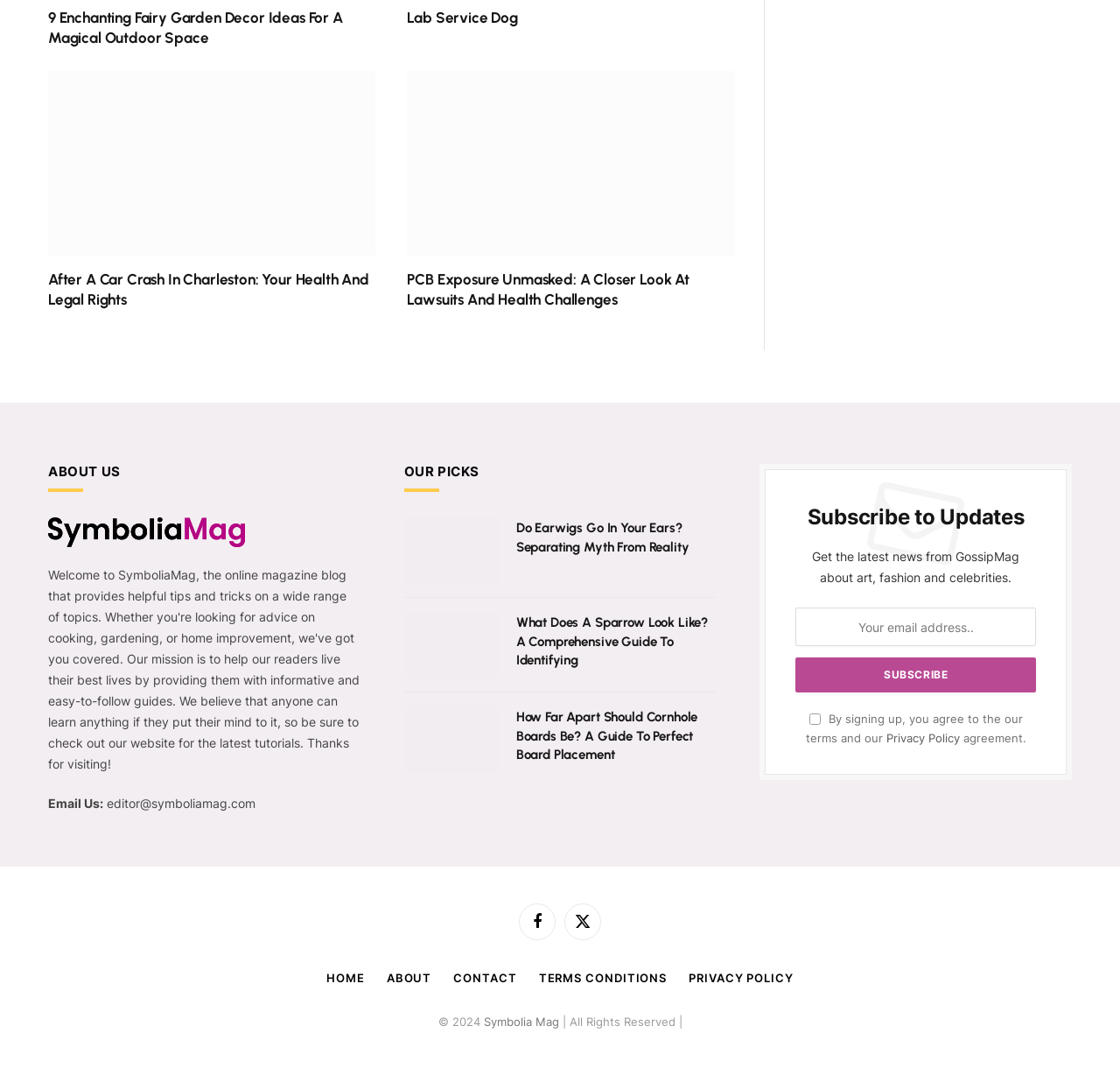How many social media links are at the bottom of the webpage?
Look at the webpage screenshot and answer the question with a detailed explanation.

I counted the number of social media links at the bottom of the webpage. There are three links: Facebook, Twitter, and a link to the website's homepage.